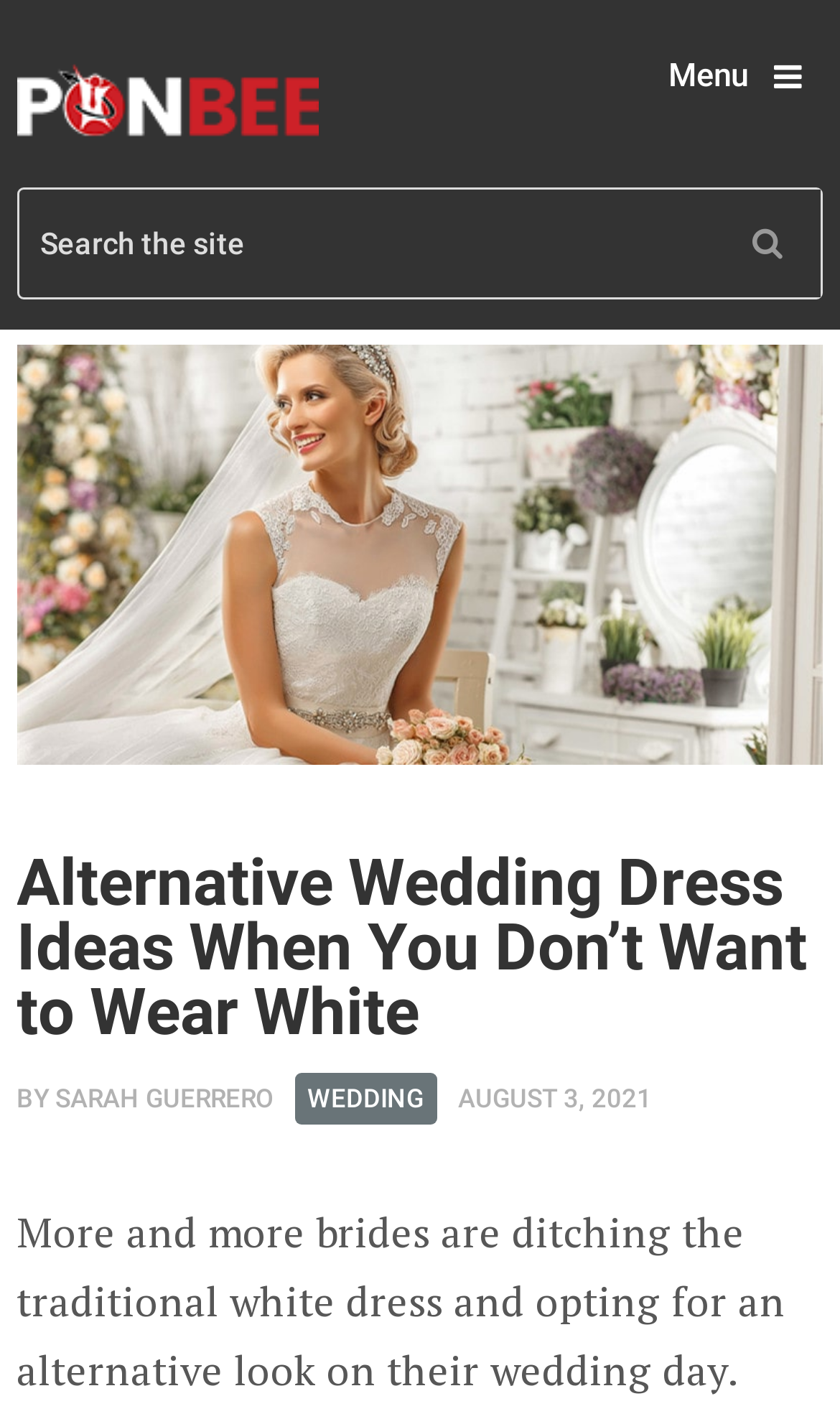What is the main topic of the article?
Please provide an in-depth and detailed response to the question.

I inferred this answer by examining the header section of the webpage, where it says 'Alternative Wedding Dress Ideas When You Don’t Want to Wear White'. This suggests that the main topic of the article is alternative wedding dress ideas.